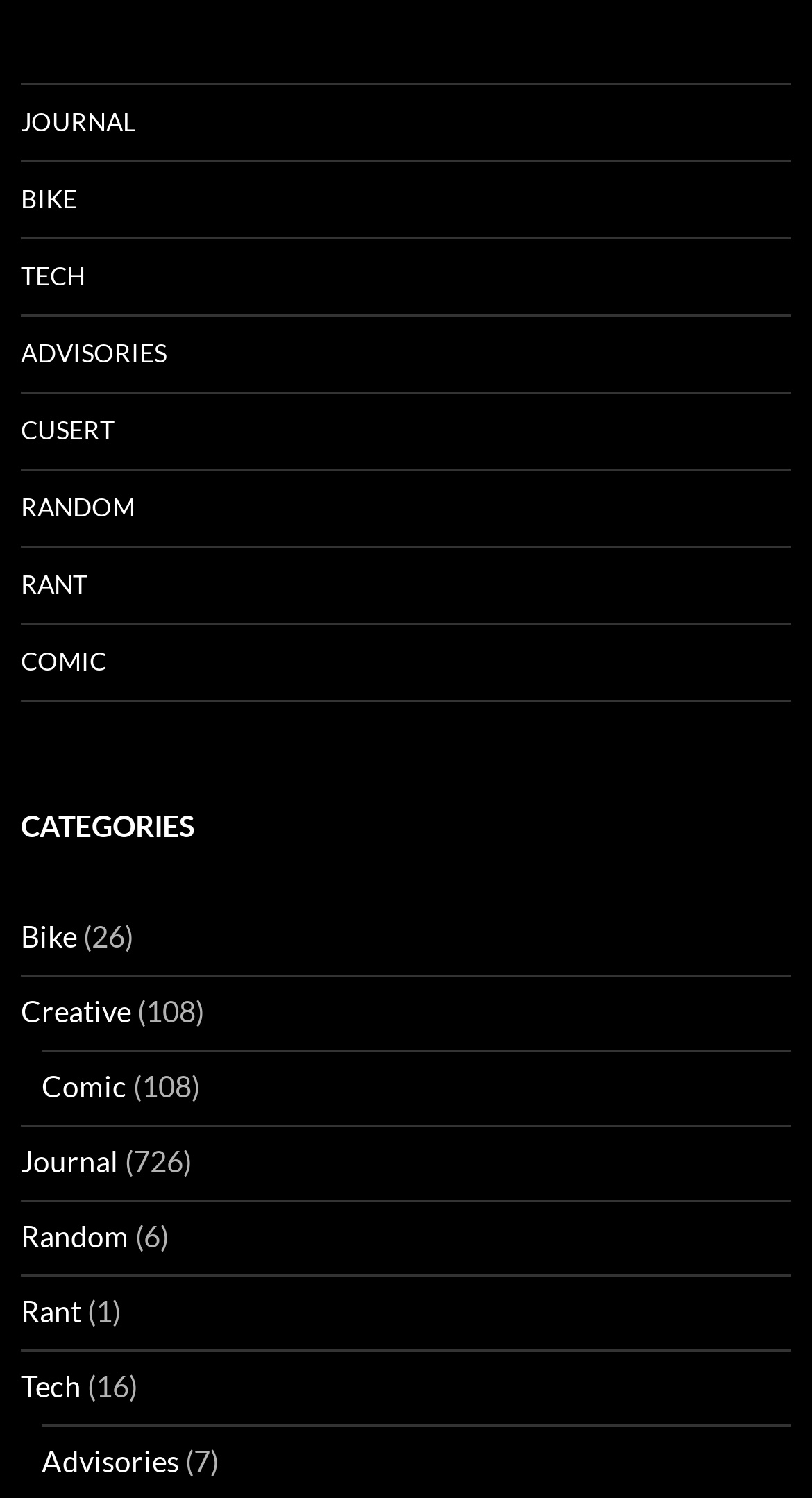Provide a brief response to the question below using one word or phrase:
Are there any categories with the same number of items?

Yes